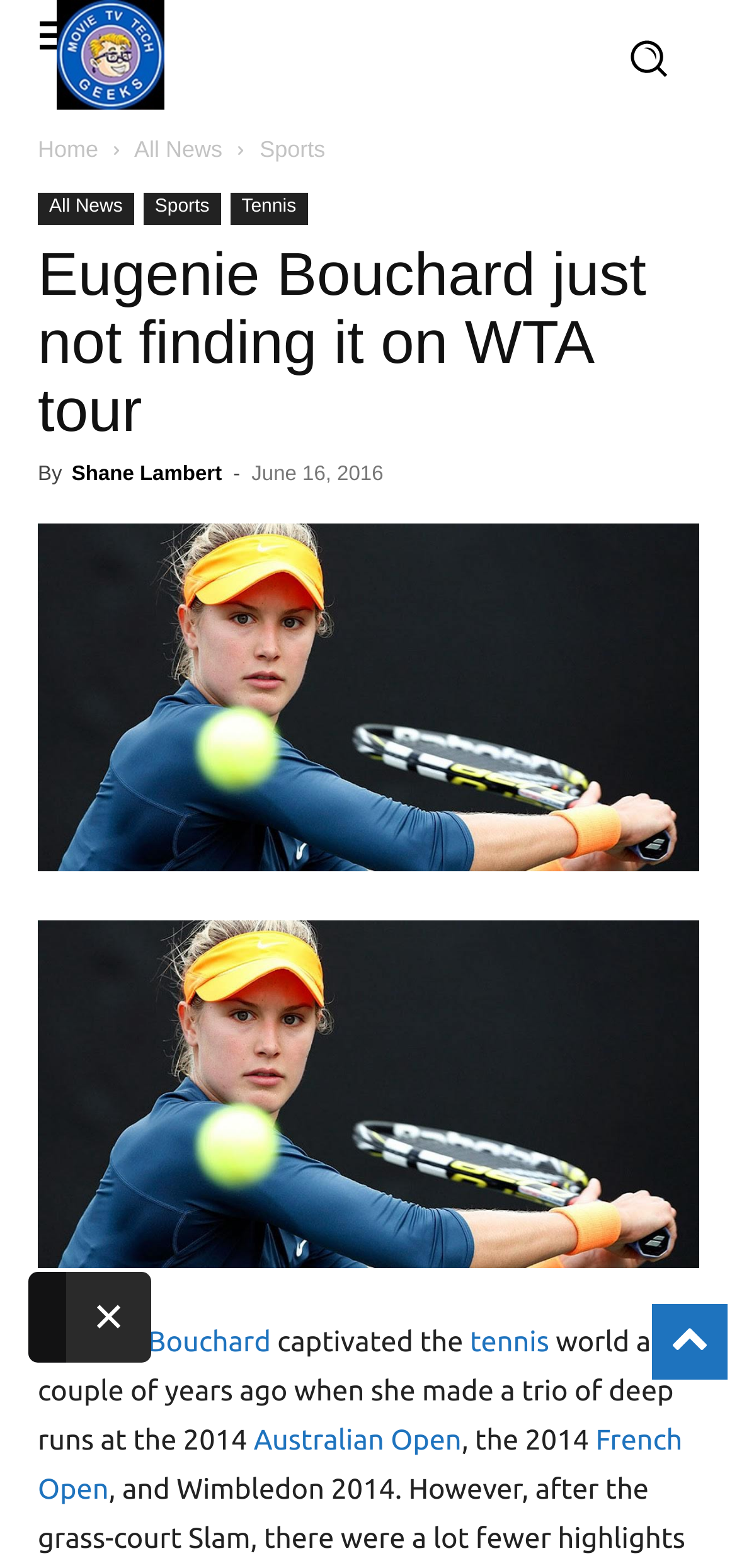Using the information in the image, could you please answer the following question in detail:
What is the name of the author of the article?

I found the answer by looking at the 'By' section of the article, which mentions 'Shane Lambert' as the author.